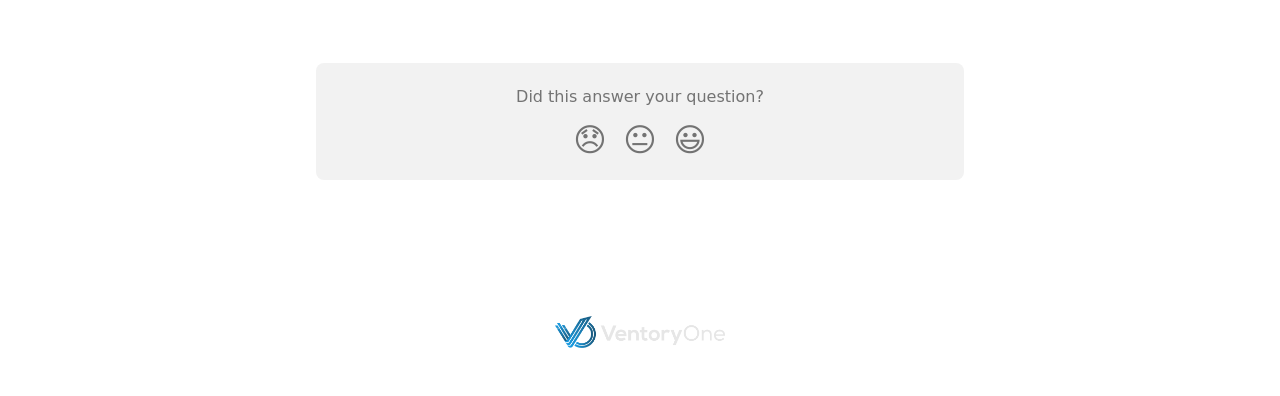Please provide a detailed answer to the question below based on the screenshot: 
What is the text on the 'Smiley Reaction' button?

The 'Smiley Reaction' button has a static text element with the text '😃', which is a smiling face emoji, indicating a positive reaction.